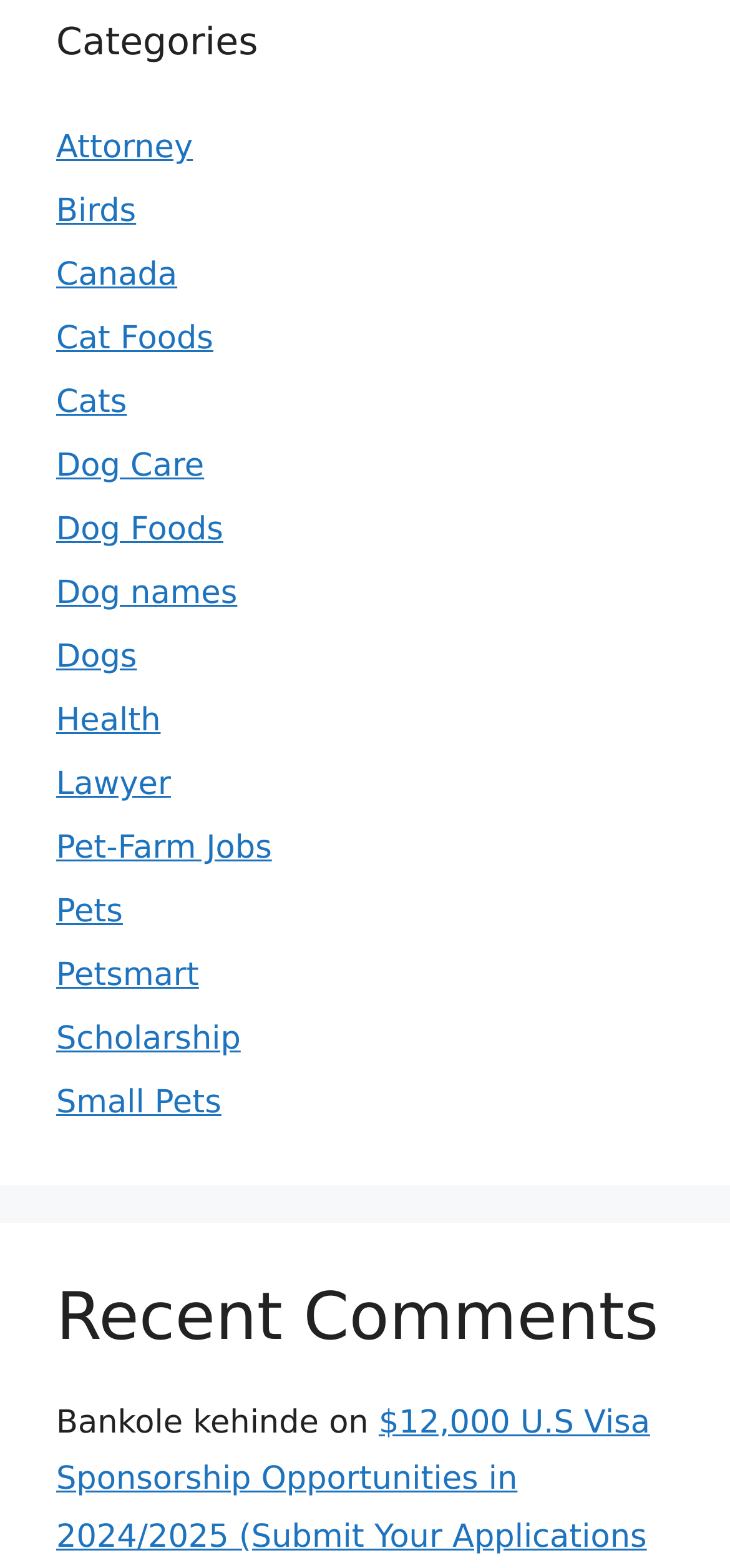What is the last category listed?
Using the information from the image, answer the question thoroughly.

I looked at the list of categories and found that the last one is 'Small Pets', which is the 18th link under the 'Categories' heading.